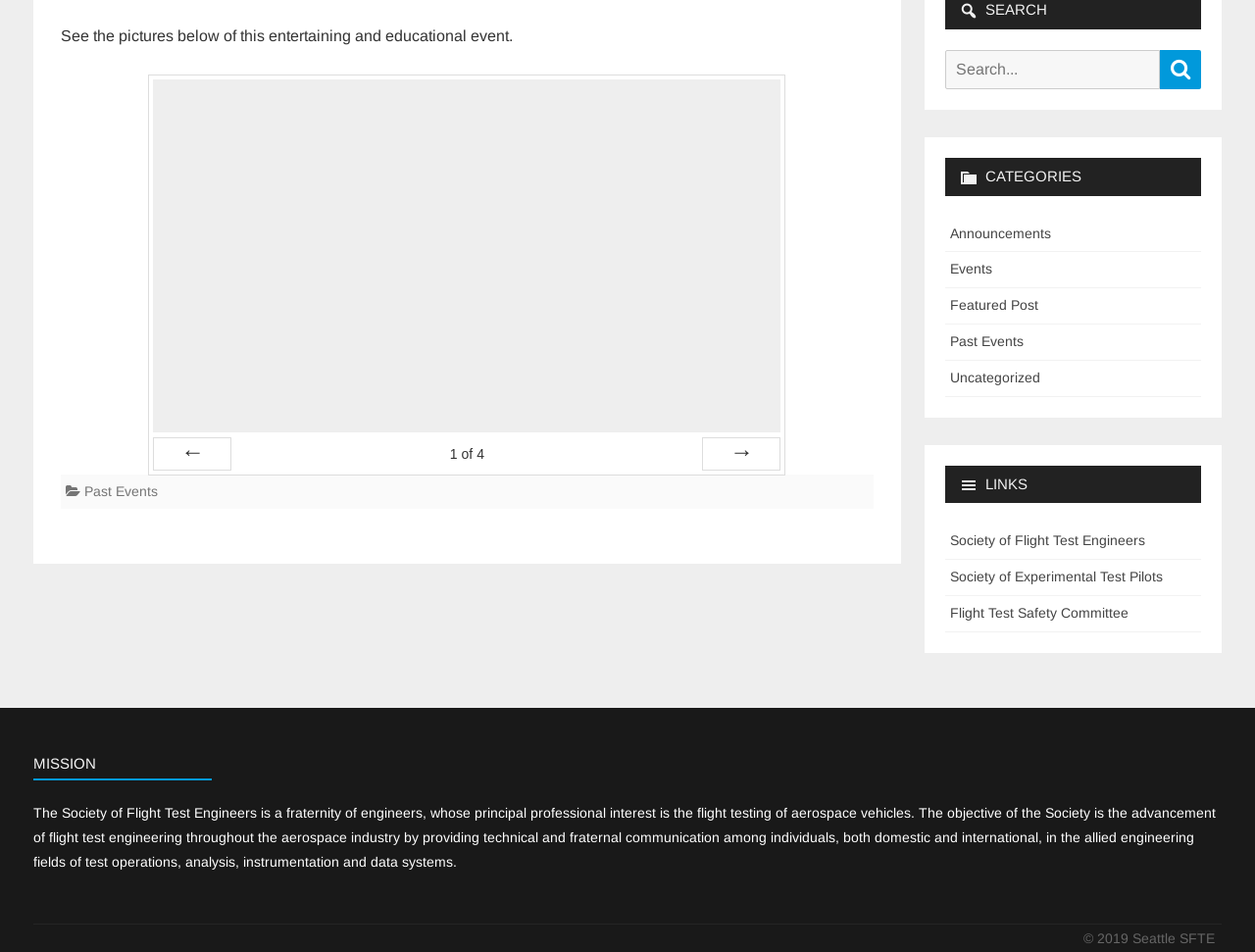Please mark the bounding box coordinates of the area that should be clicked to carry out the instruction: "Go to Past Events".

[0.067, 0.508, 0.126, 0.524]